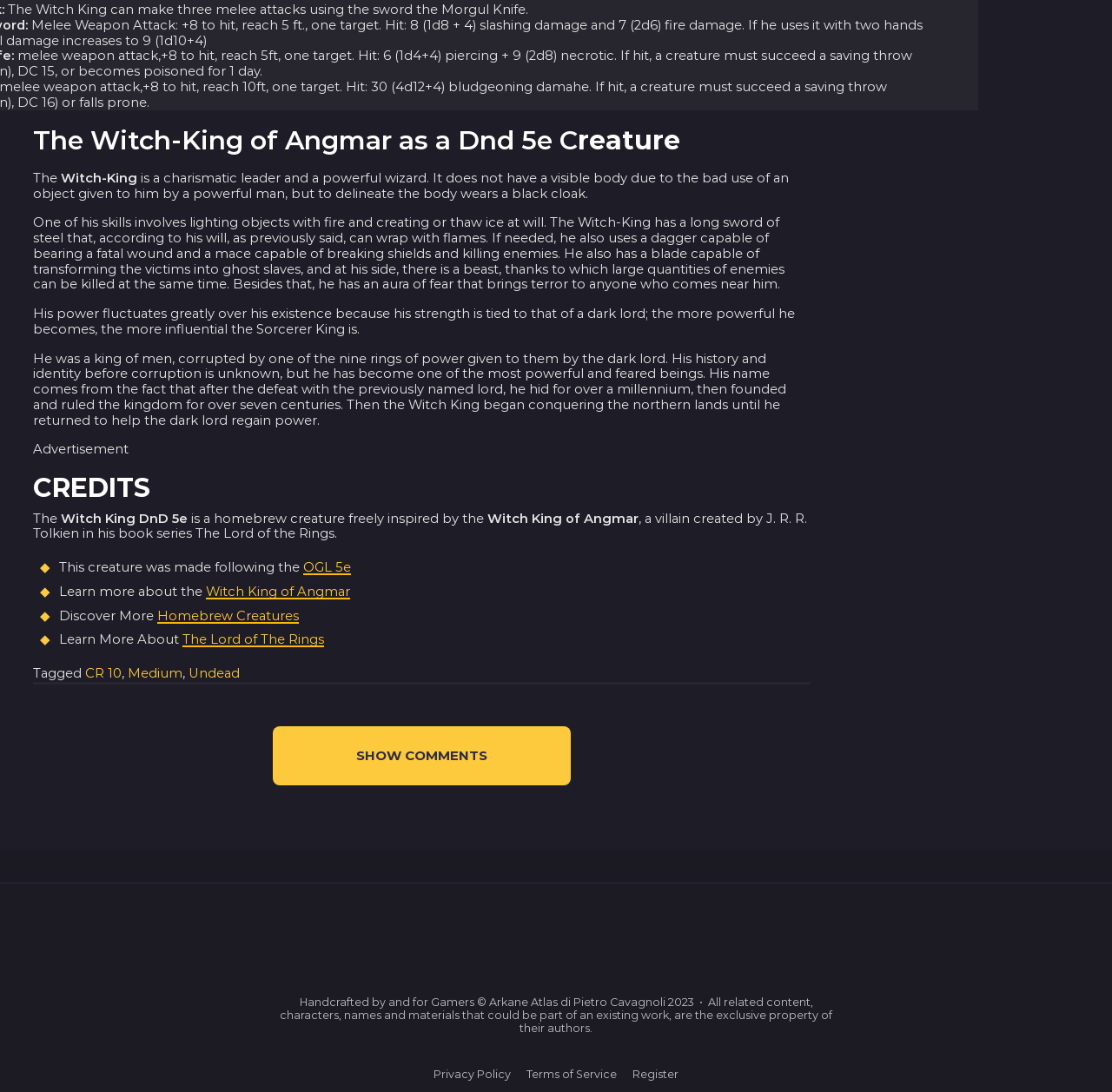Given the description: "Terms of Service", determine the bounding box coordinates of the UI element. The coordinates should be formatted as four float numbers between 0 and 1, [left, top, right, bottom].

[0.473, 0.978, 0.555, 0.99]